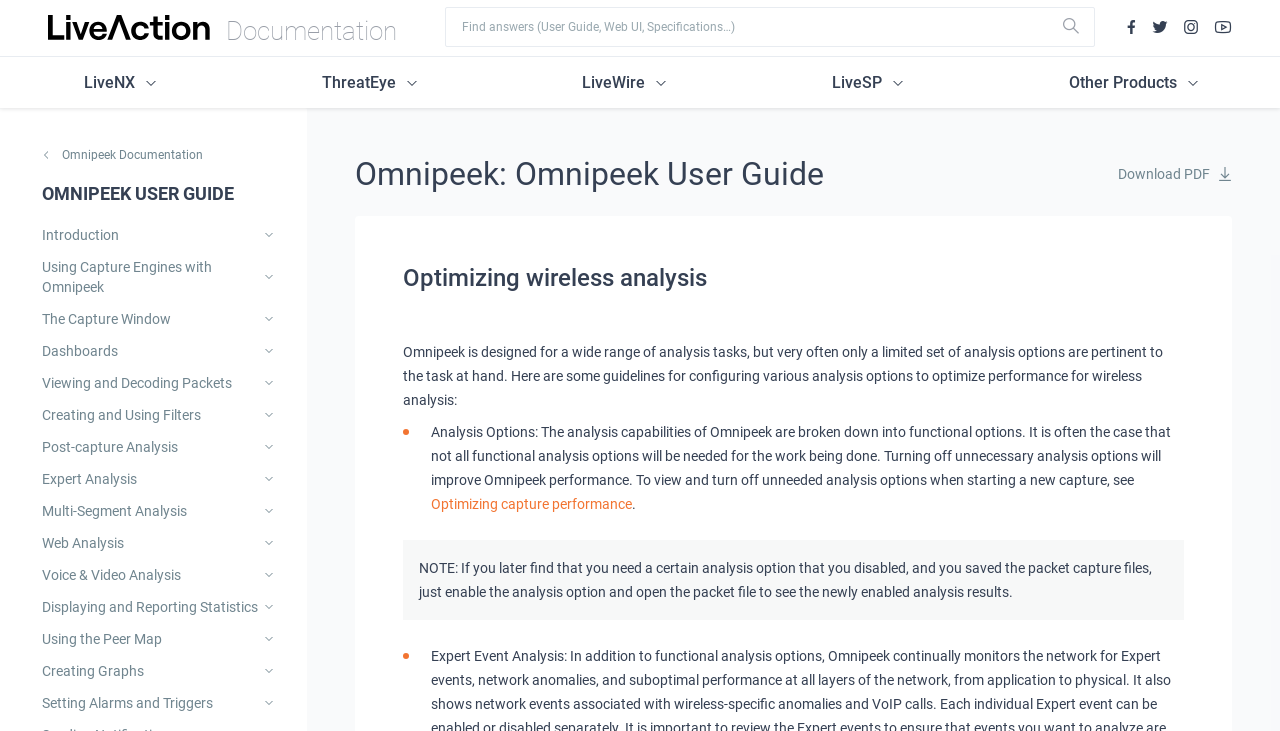Please answer the following question using a single word or phrase: 
What is the name of the product in the top-left corner?

LiveNX